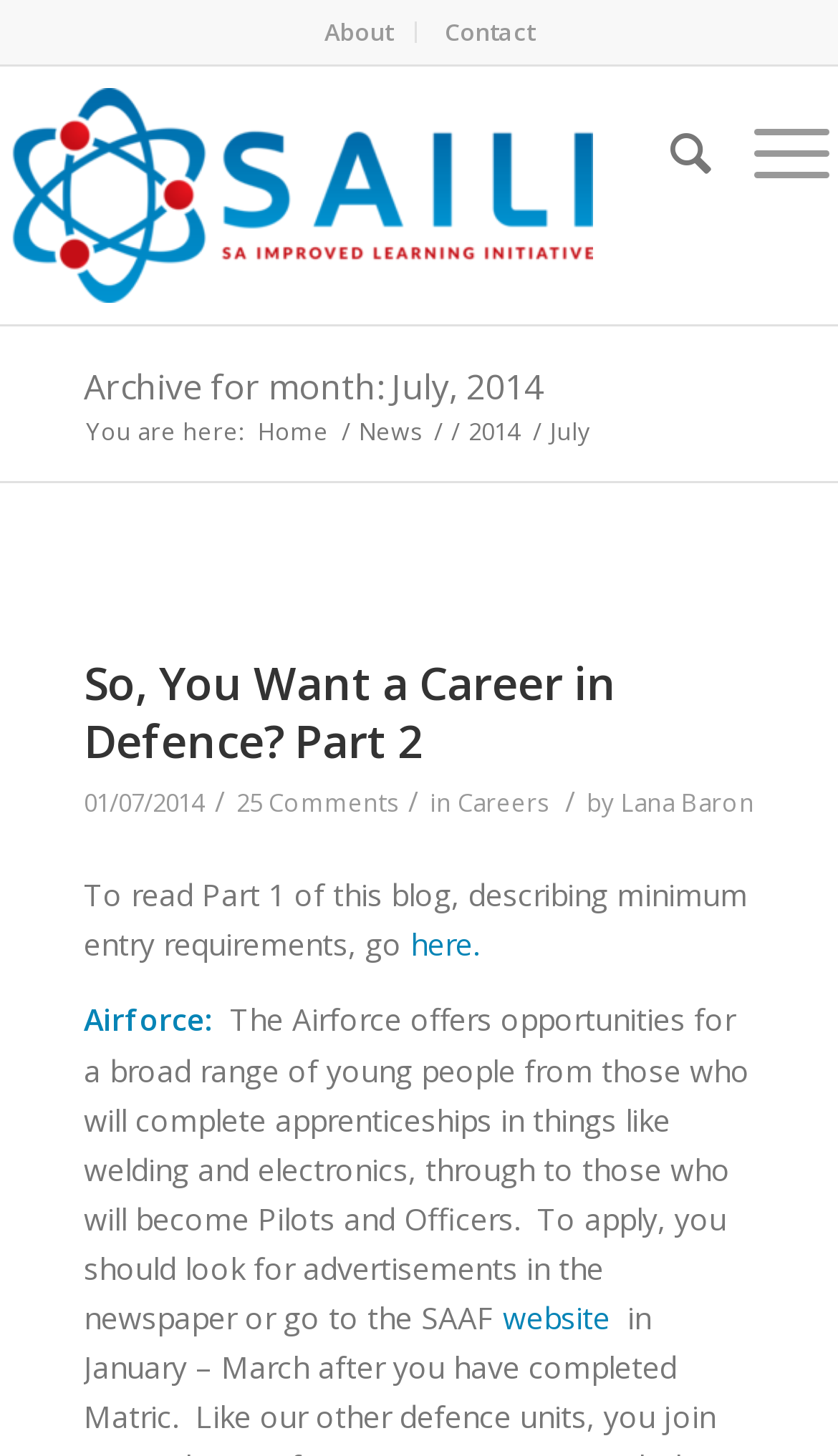Find the bounding box coordinates of the clickable area required to complete the following action: "View September 2022".

None